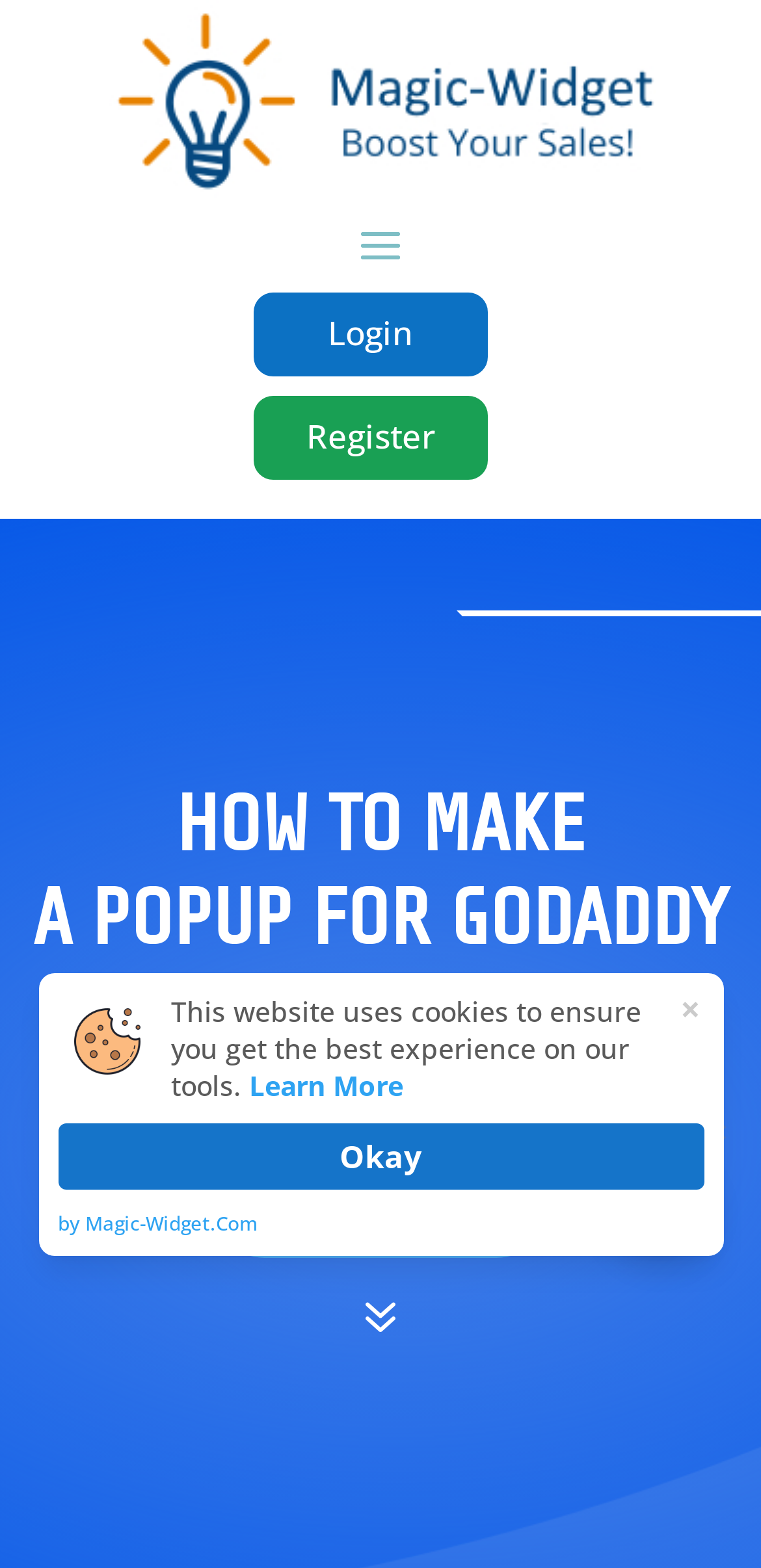Locate the bounding box coordinates of the UI element described by: "by Magic-Widget.Com". The bounding box coordinates should consist of four float numbers between 0 and 1, i.e., [left, top, right, bottom].

[0.076, 0.771, 0.924, 0.789]